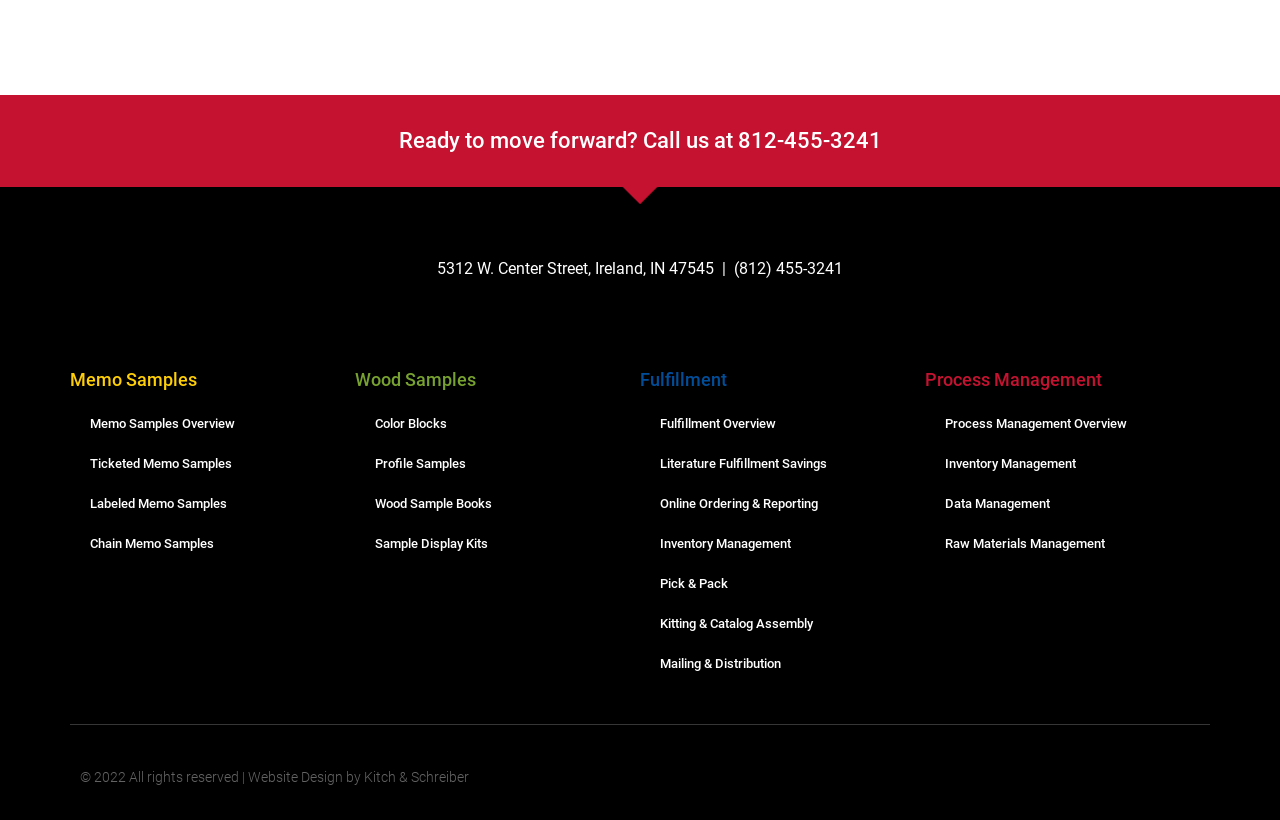What is the address of the location?
Refer to the screenshot and respond with a concise word or phrase.

5312 W. Center Street, Ireland, IN 47545